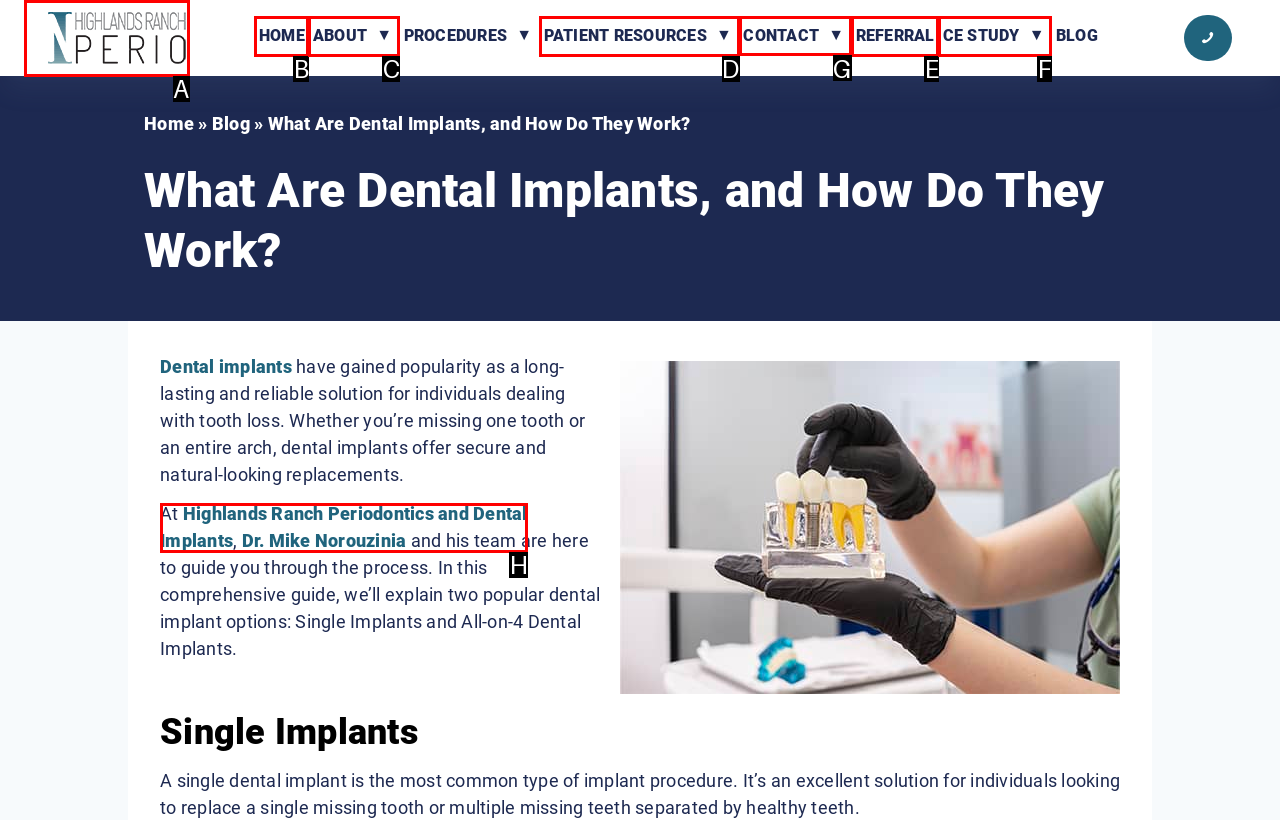Select the letter associated with the UI element you need to click to perform the following action: Visit the 'CONTACT' page
Reply with the correct letter from the options provided.

G